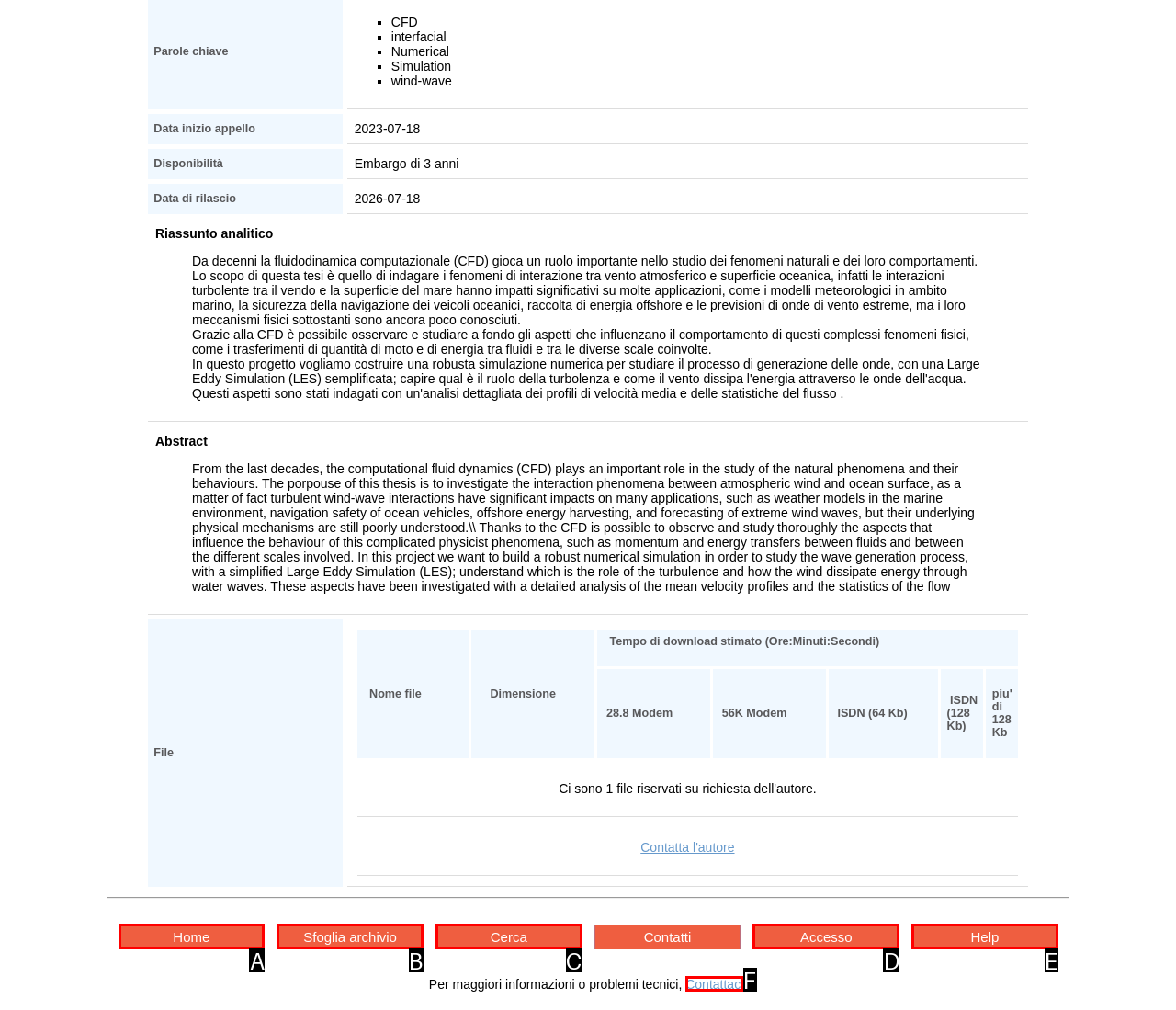Identify the letter that best matches this UI element description: Accesso
Answer with the letter from the given options.

D